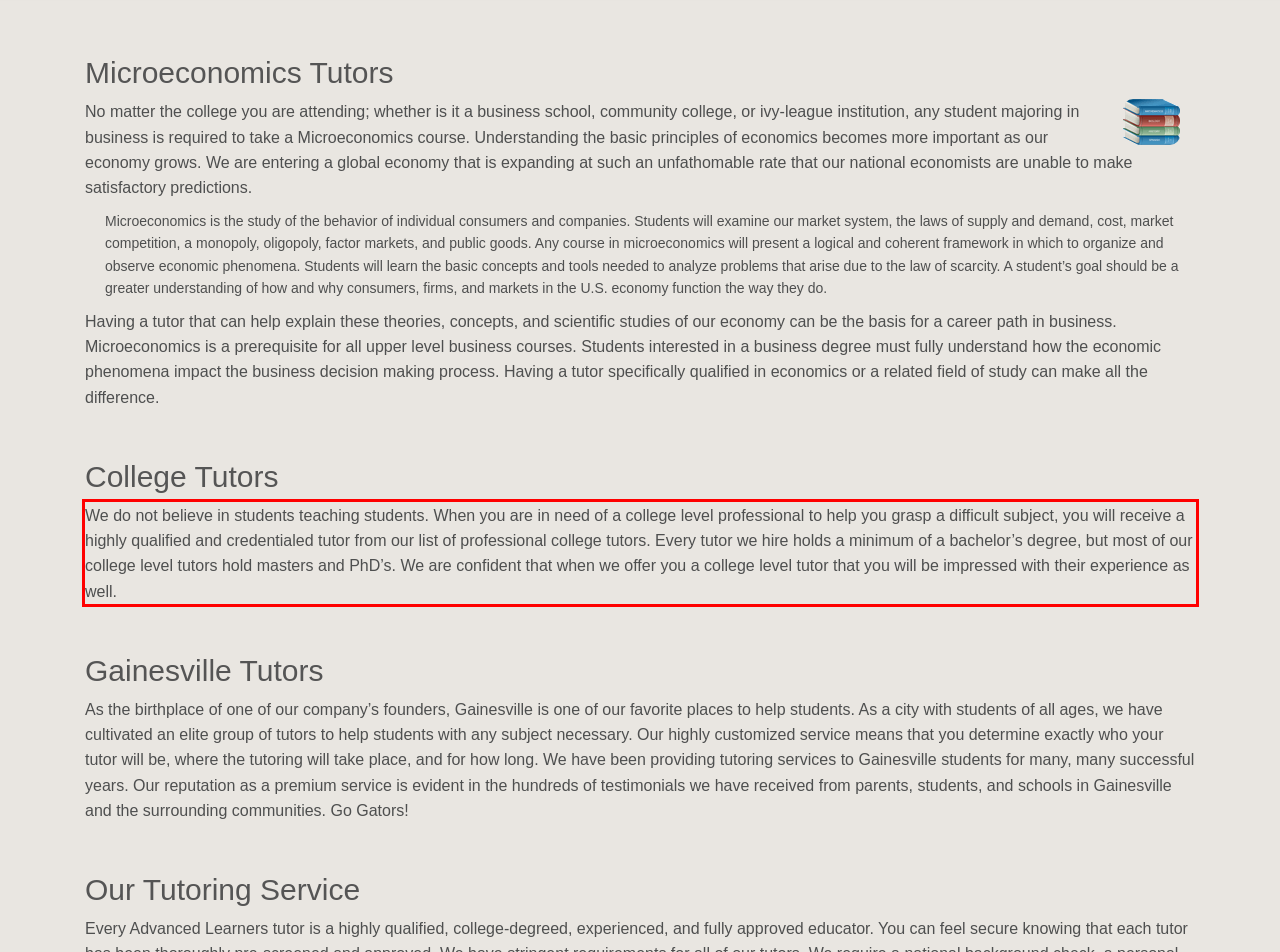Perform OCR on the text inside the red-bordered box in the provided screenshot and output the content.

We do not believe in students teaching students. When you are in need of a college level professional to help you grasp a difficult subject, you will receive a highly qualified and credentialed tutor from our list of professional college tutors. Every tutor we hire holds a minimum of a bachelor’s degree, but most of our college level tutors hold masters and PhD’s. We are confident that when we offer you a college level tutor that you will be impressed with their experience as well.